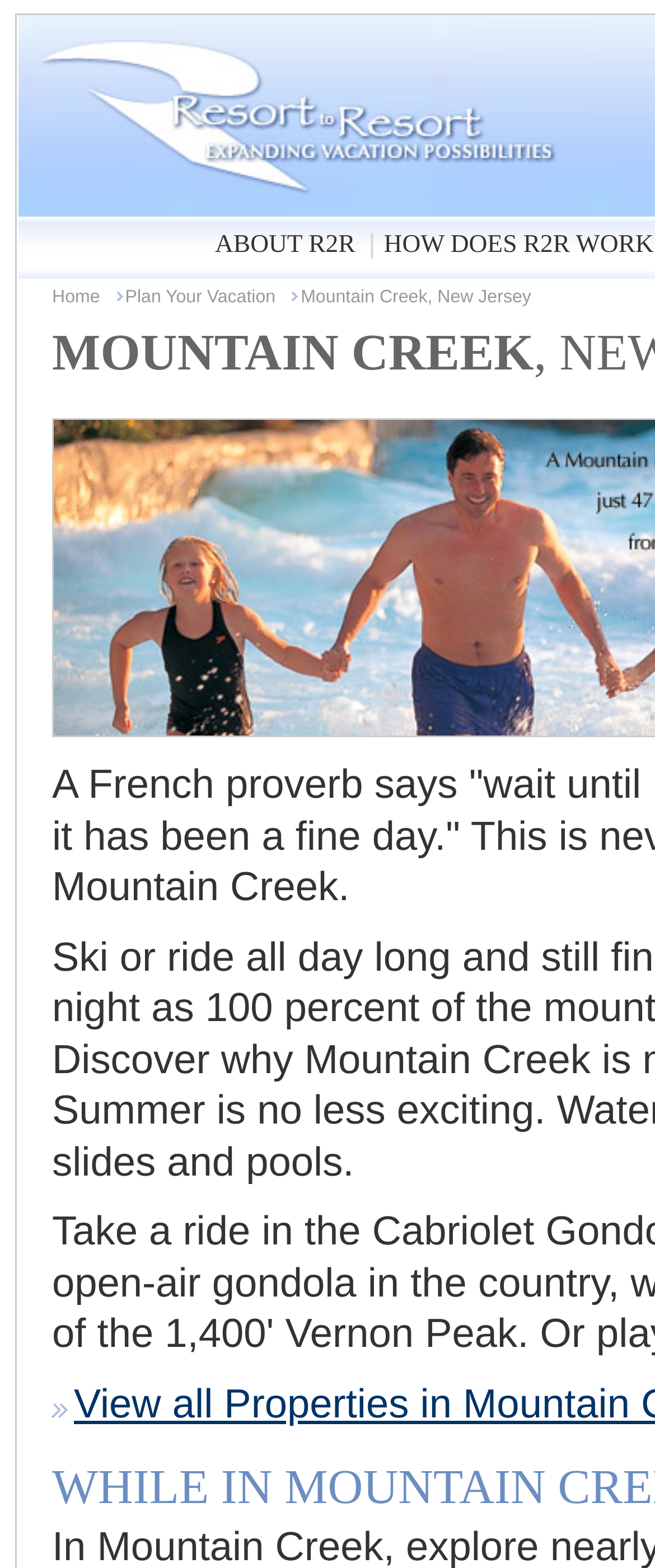What is the text of the first link on the webpage? Refer to the image and provide a one-word or short phrase answer.

Resort2Resort.com